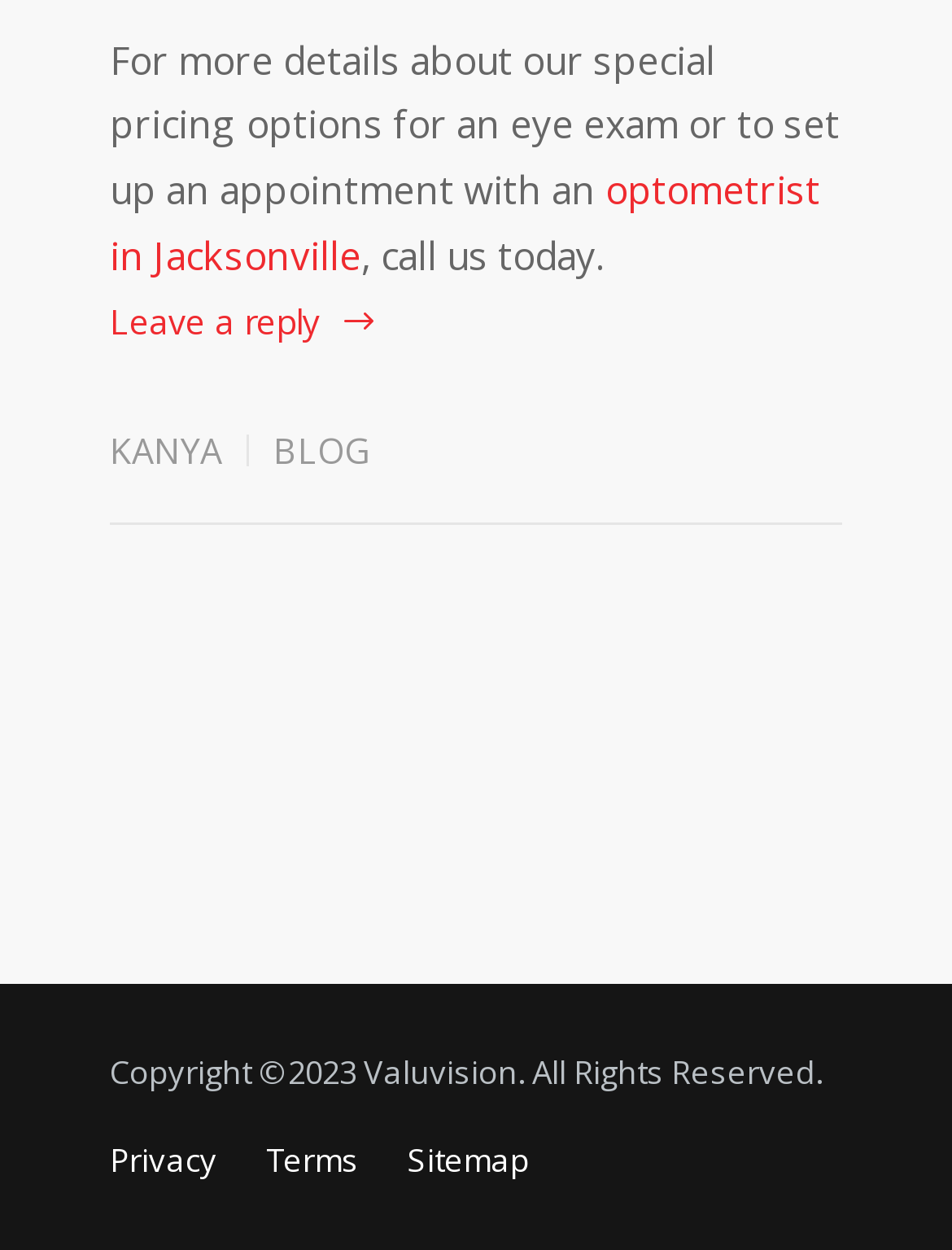Answer the following inquiry with a single word or phrase:
What is the company name mentioned at the bottom?

Valuvision